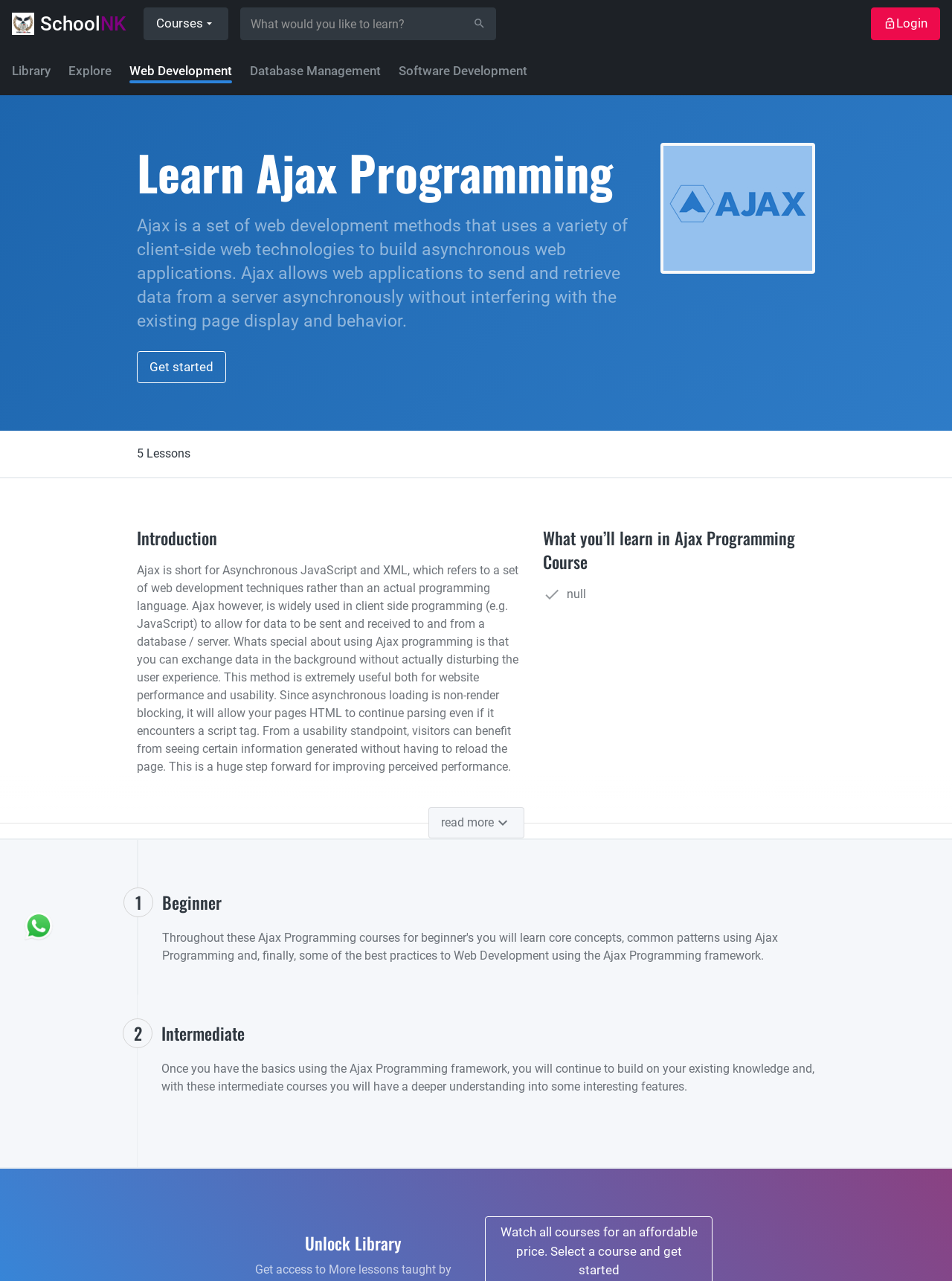Find the bounding box coordinates of the clickable area required to complete the following action: "Read more about the course".

[0.45, 0.63, 0.55, 0.655]